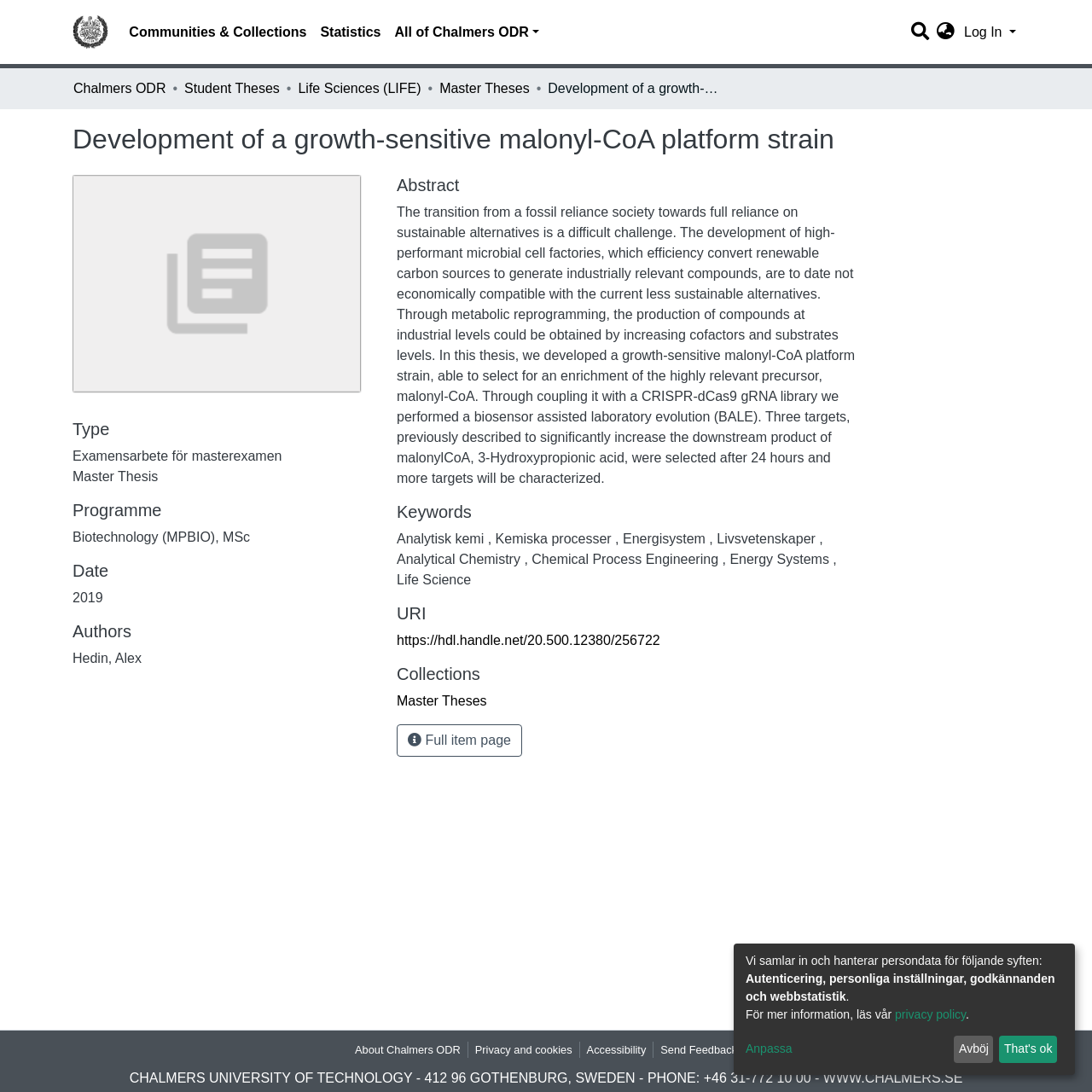What is the date of the thesis?
Provide a well-explained and detailed answer to the question.

I found this information in the 'Date' section of the webpage, which explicitly states '2019'.